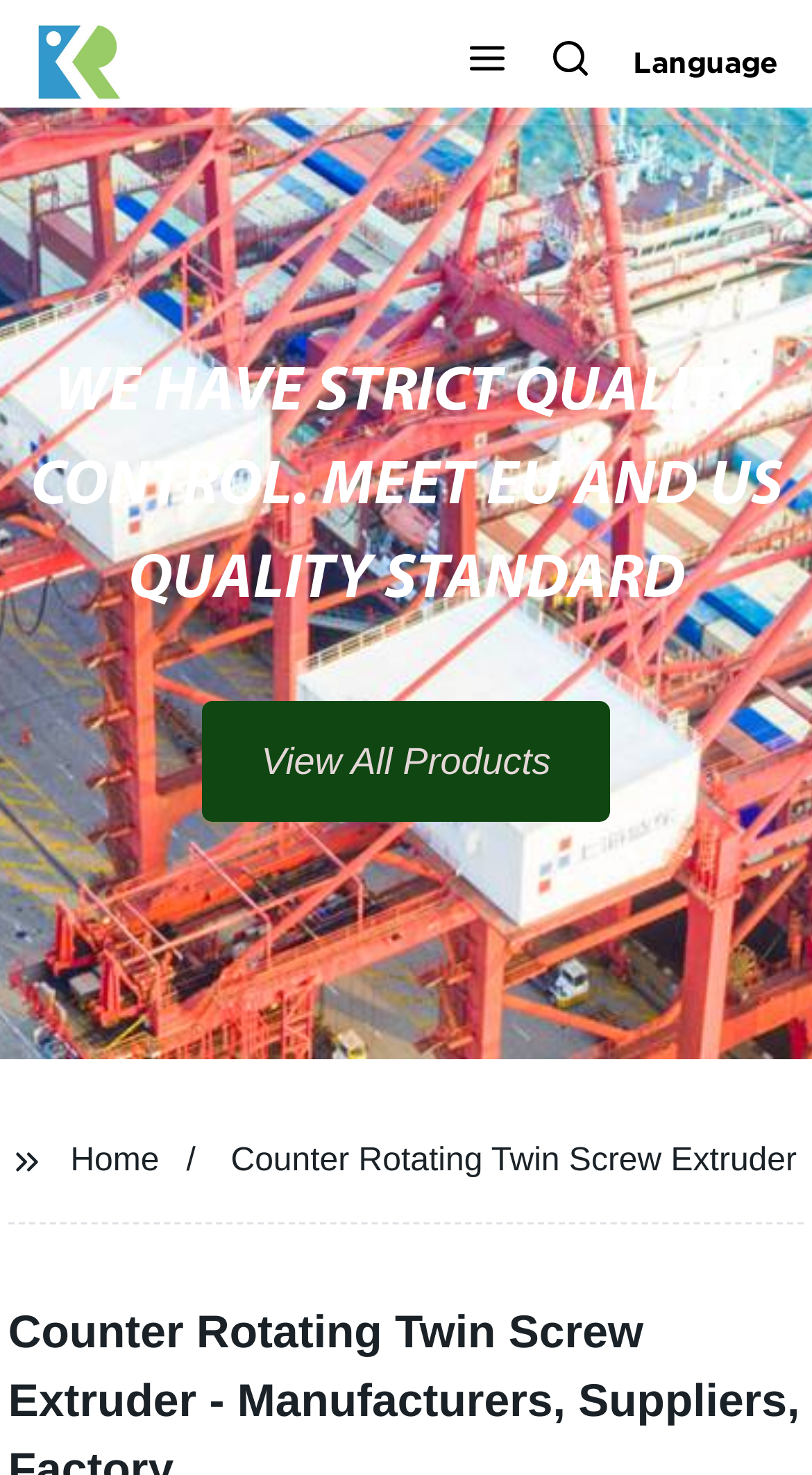Is there a logo on the webpage? Refer to the image and provide a one-word or short phrase answer.

Yes